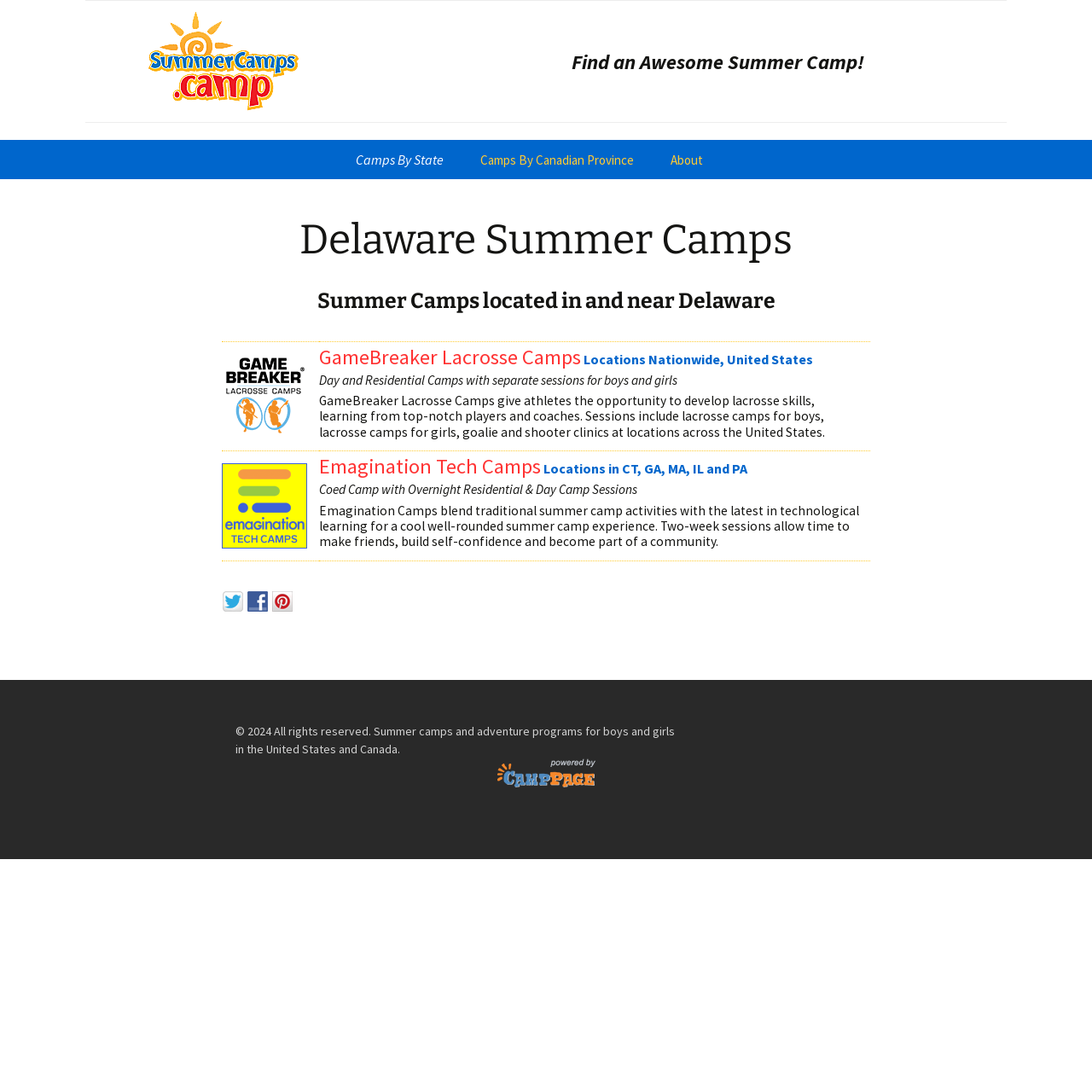Can you provide the bounding box coordinates for the element that should be clicked to implement the instruction: "Go to the home page"?

None